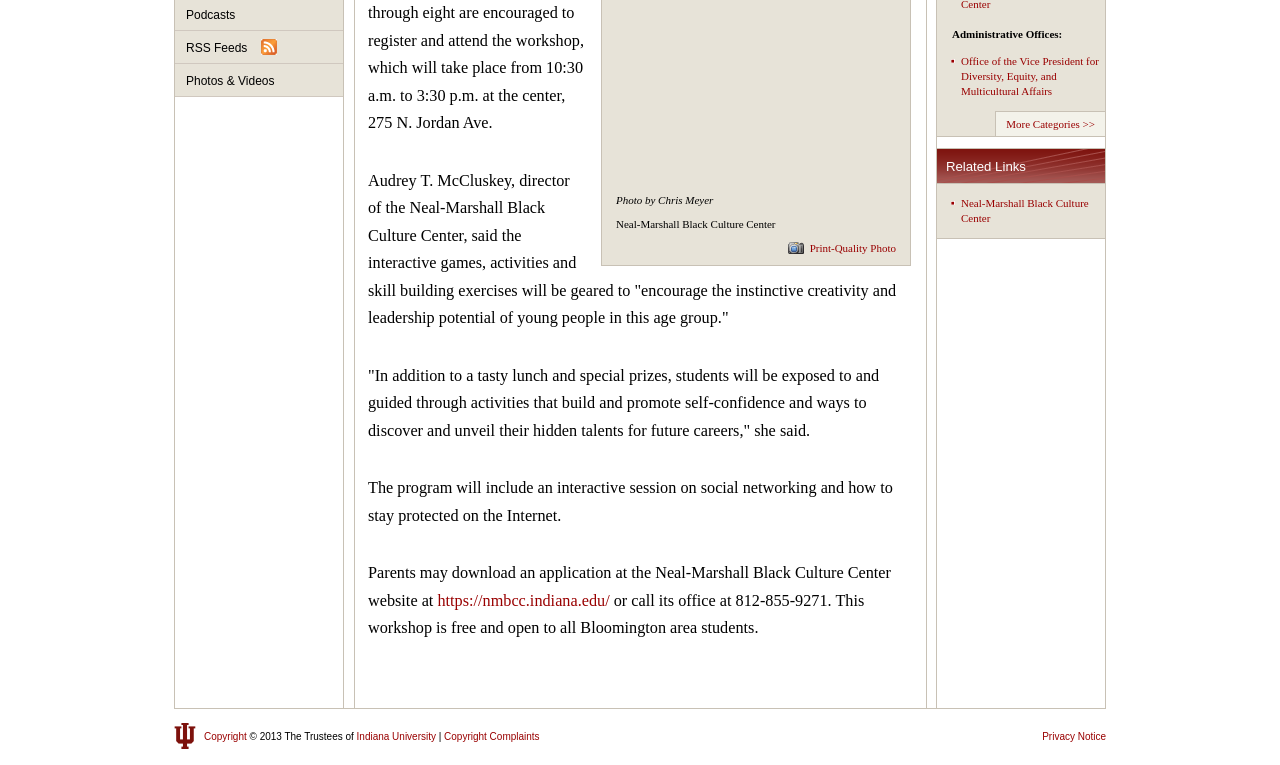Locate the UI element described by title="Indiana University" and provide its bounding box coordinates. Use the format (top-left x, top-left y, bottom-right x, bottom-right y) with all values as floating point numbers between 0 and 1.

[0.136, 0.943, 0.153, 0.98]